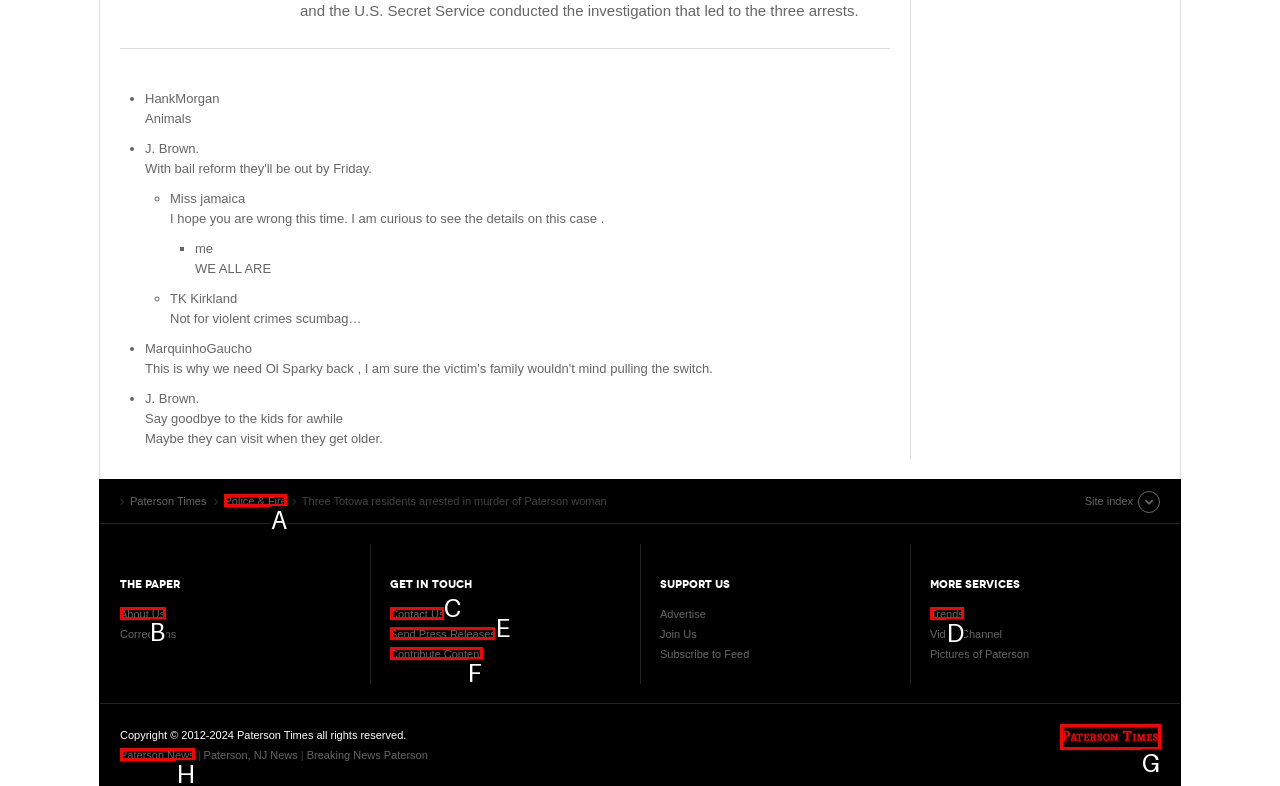Specify the letter of the UI element that should be clicked to achieve the following: Visit 'About Us'
Provide the corresponding letter from the choices given.

B